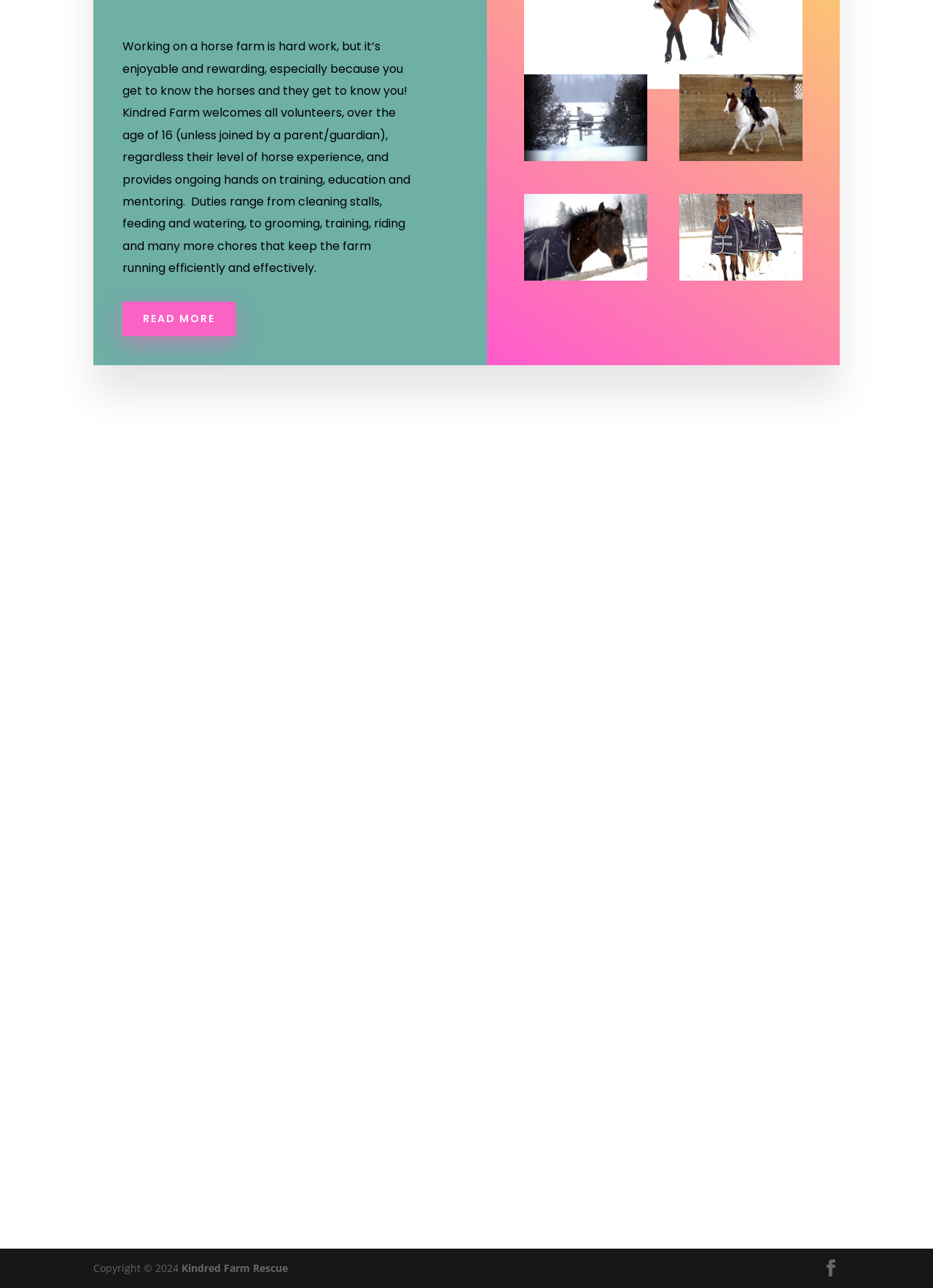Locate the bounding box coordinates of the element you need to click to accomplish the task described by this instruction: "Contact us for more information".

[0.424, 0.907, 0.576, 0.935]